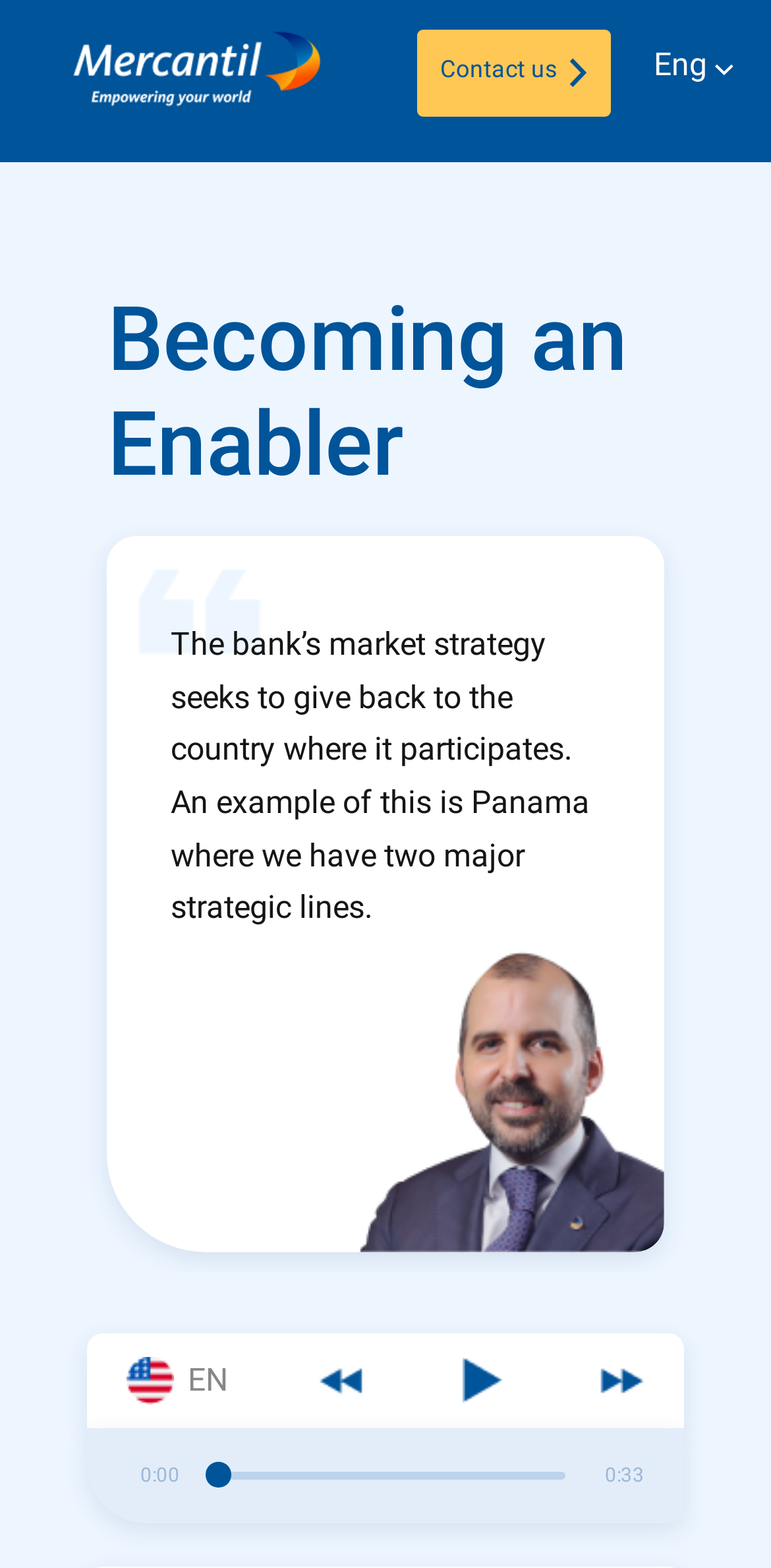Using floating point numbers between 0 and 1, provide the bounding box coordinates in the format (top-left x, top-left y, bottom-right x, bottom-right y). Locate the UI element described here: Eng

[0.837, 0.027, 0.96, 0.055]